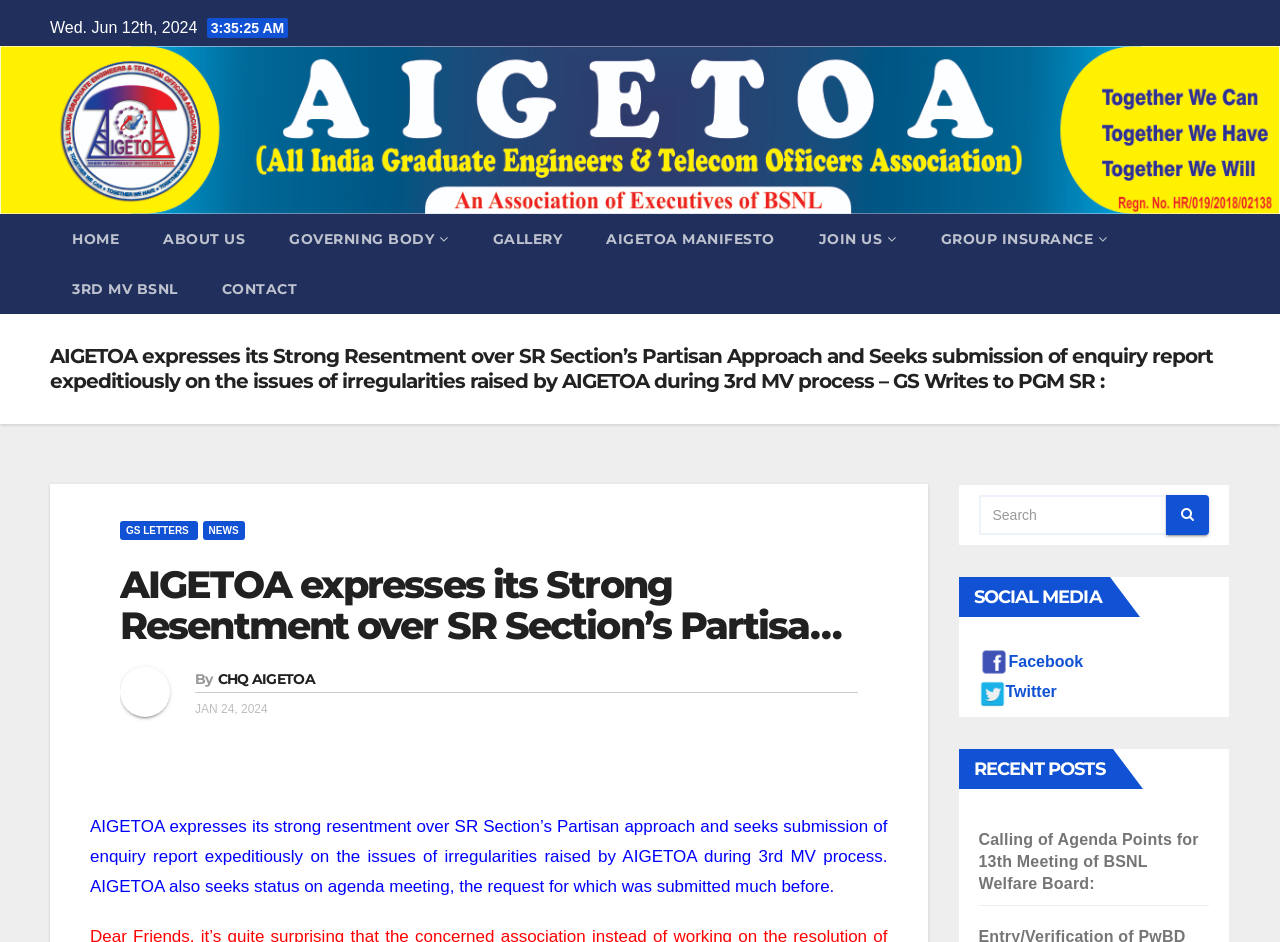Identify the bounding box coordinates for the element you need to click to achieve the following task: "Check out Max Evans and Liz Parker stories". The coordinates must be four float values ranging from 0 to 1, formatted as [left, top, right, bottom].

None